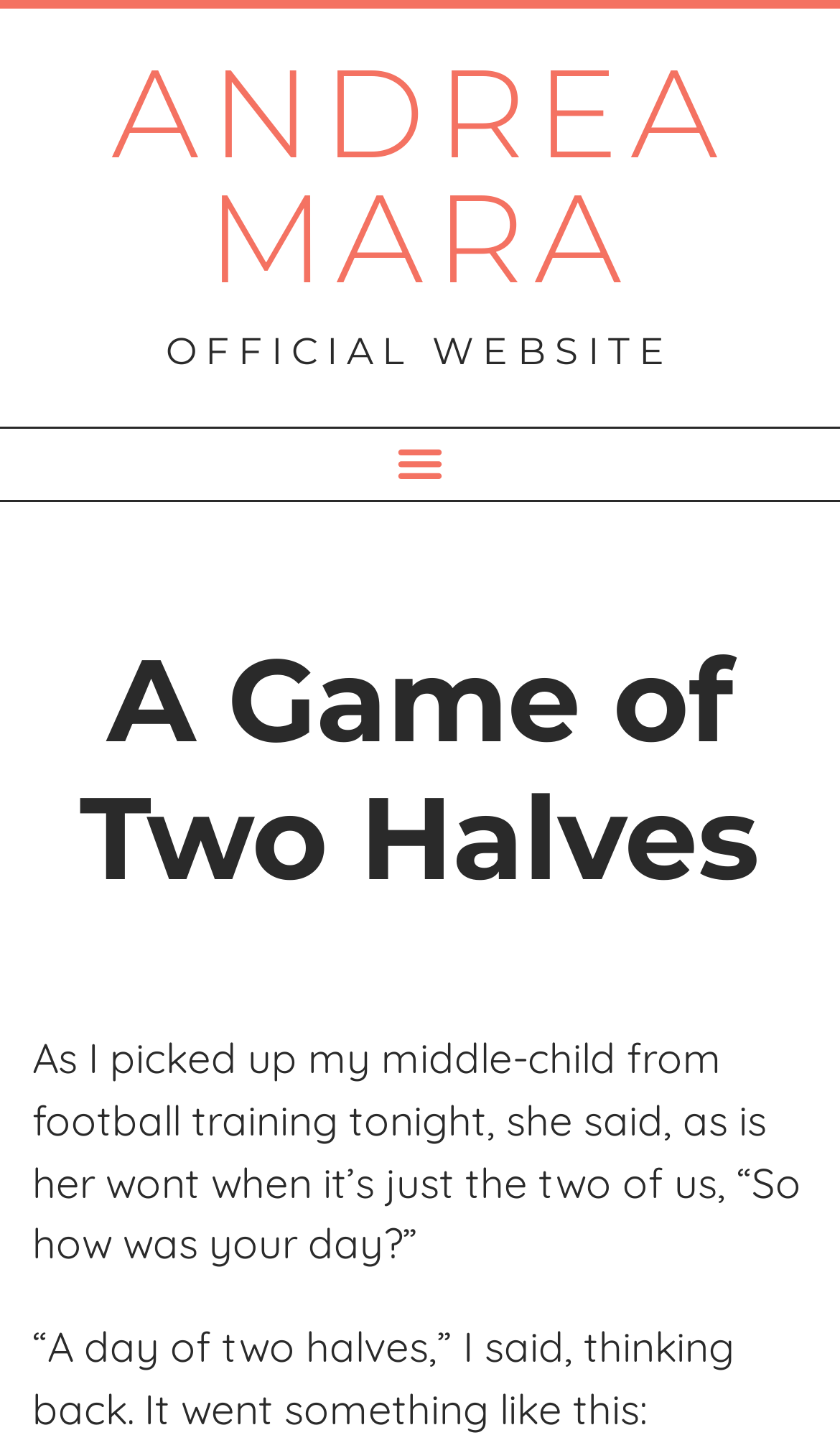What is the name of the website's author?
Provide a detailed and well-explained answer to the question.

The answer can be found by looking at the heading element with the text 'ANDREA MARA' which is likely to be the author's name.